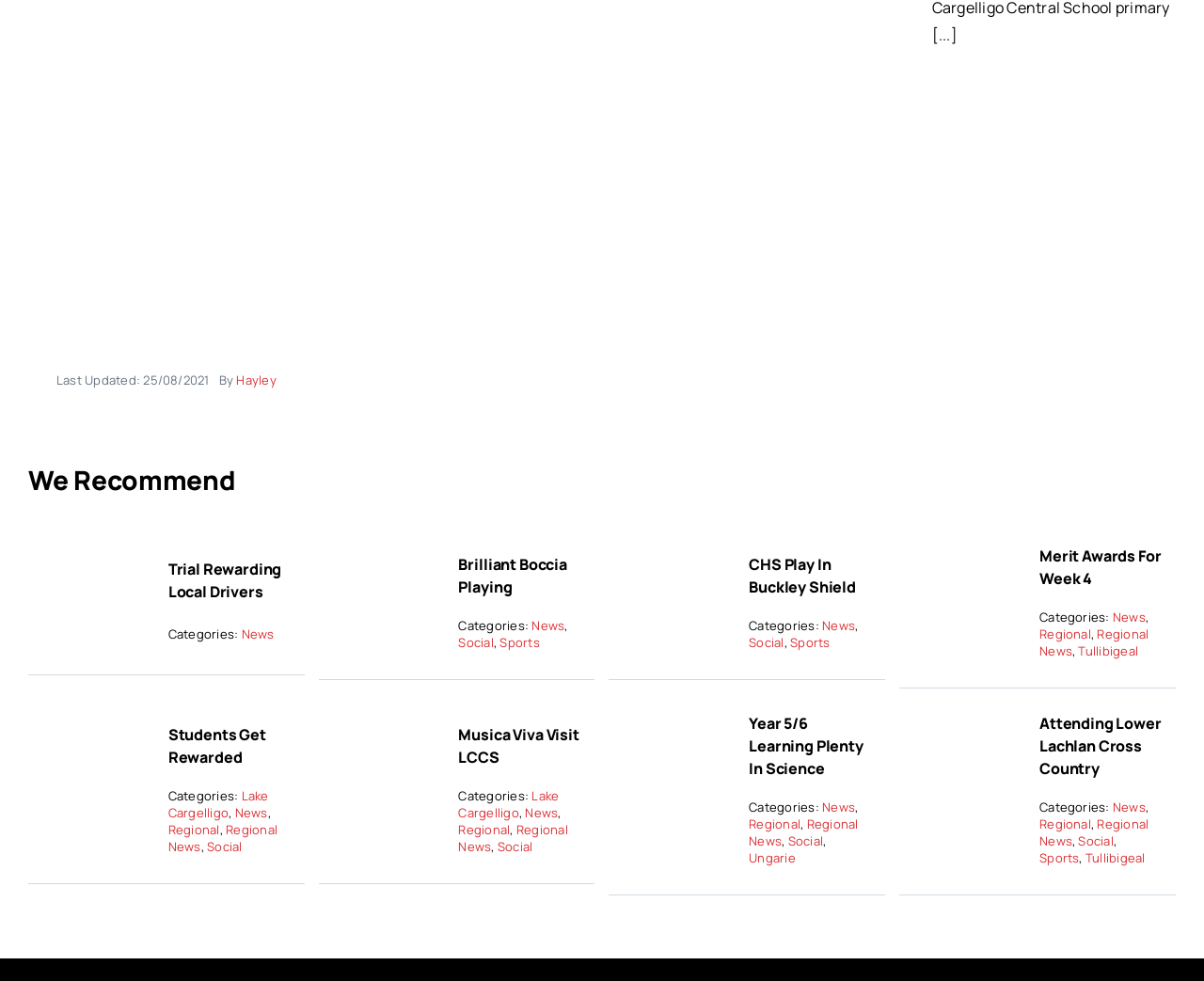Please specify the bounding box coordinates of the clickable section necessary to execute the following command: "Click on 'Trial Rewarding Local Drivers'".

[0.14, 0.569, 0.234, 0.613]